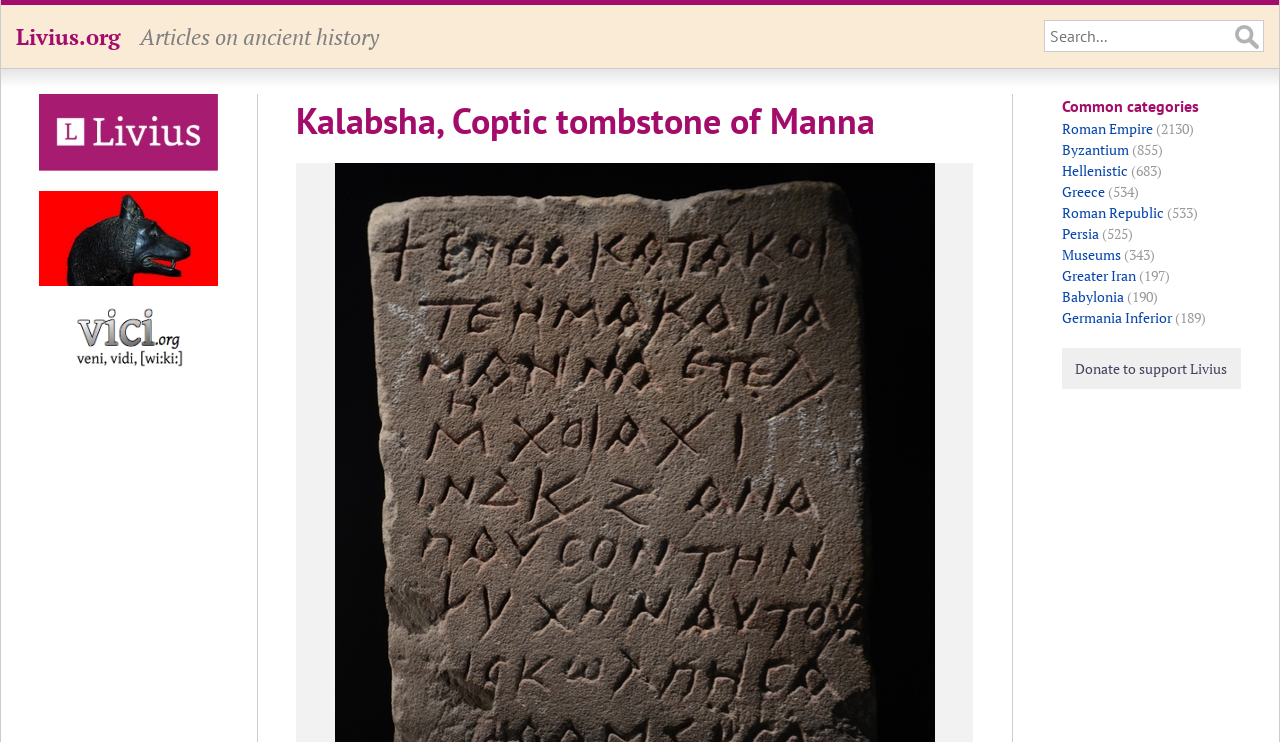Identify the bounding box coordinates of the clickable section necessary to follow the following instruction: "Read about Roman Empire". The coordinates should be presented as four float numbers from 0 to 1, i.e., [left, top, right, bottom].

[0.83, 0.16, 0.901, 0.186]